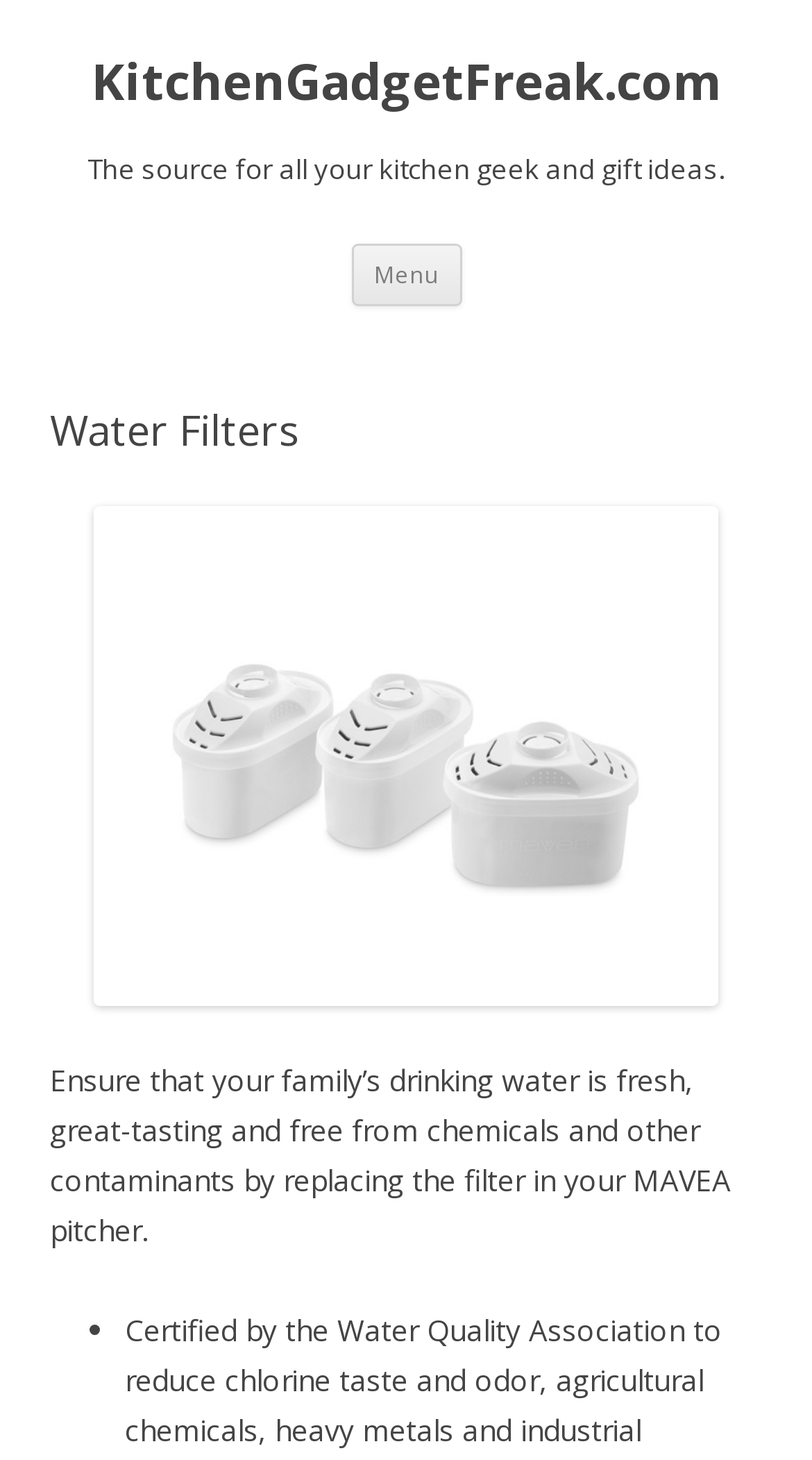Please find the bounding box for the following UI element description. Provide the coordinates in (top-left x, top-left y, bottom-right x, bottom-right y) format, with values between 0 and 1: alt="pp"

[0.062, 0.346, 0.938, 0.688]